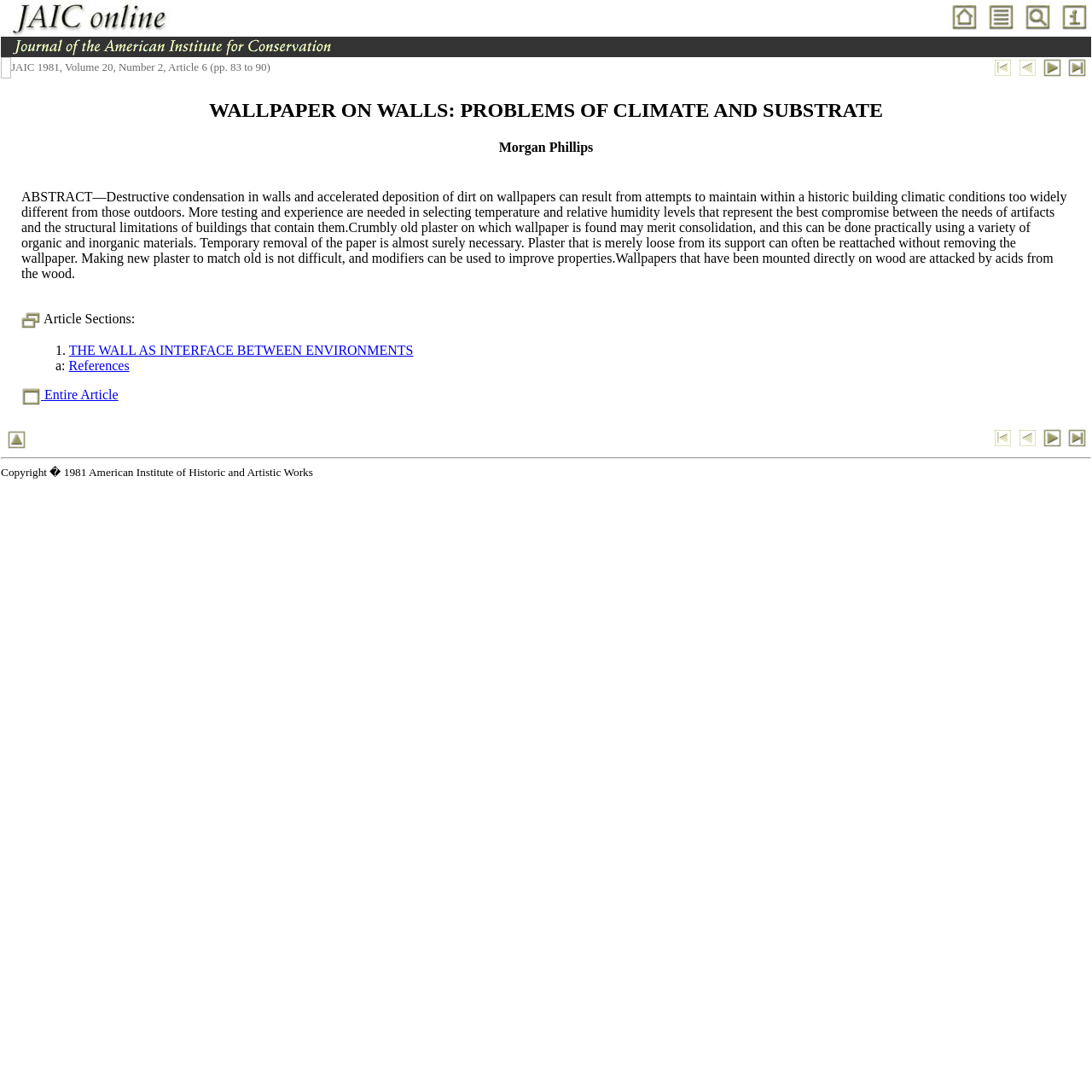Extract the bounding box coordinates for the described element: "Break the Build On Purpose". The coordinates should be represented as four float numbers between 0 and 1: [left, top, right, bottom].

None